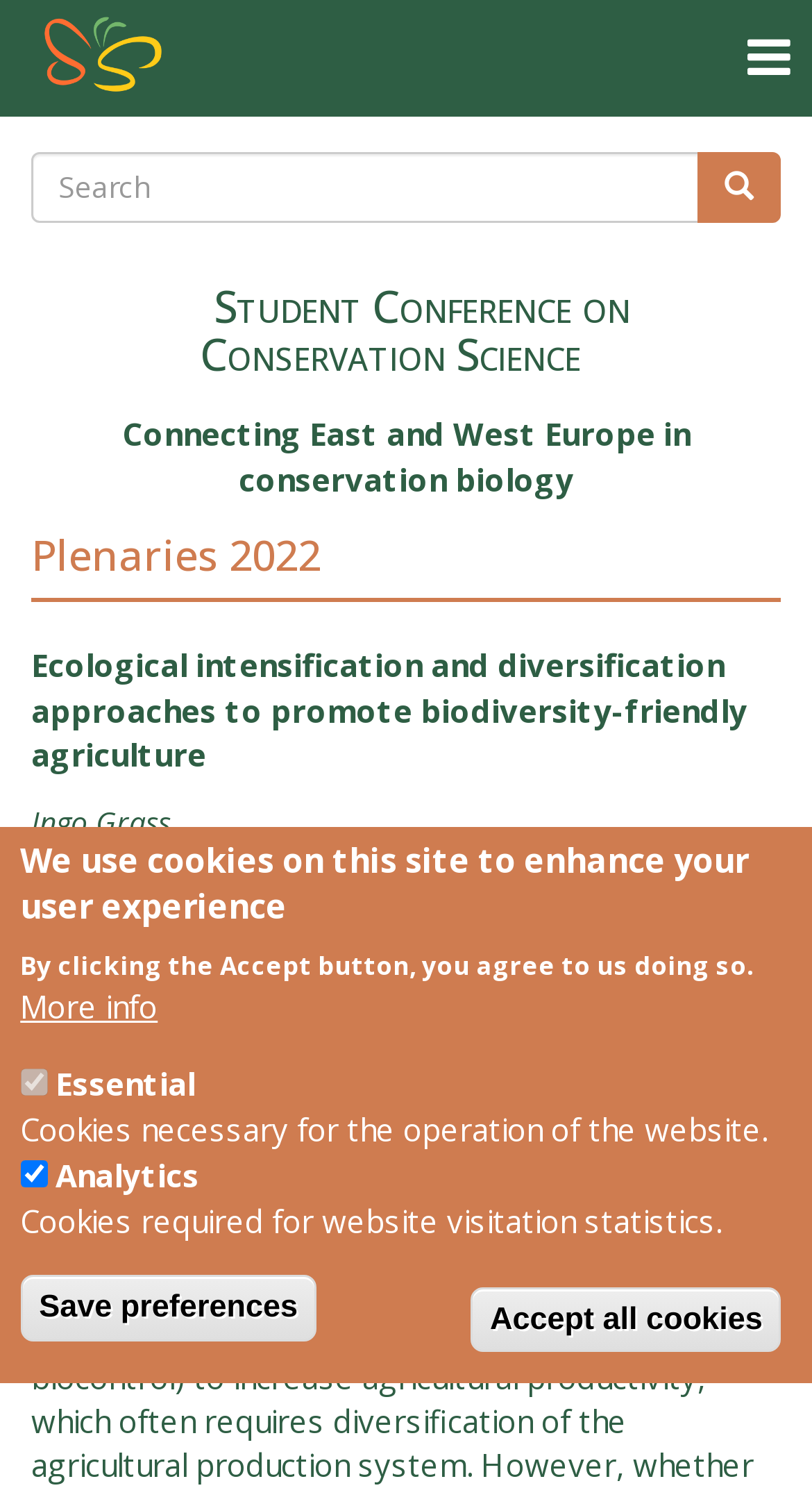Provide a brief response to the question below using one word or phrase:
What is the topic of the first plenary?

Ecological intensification